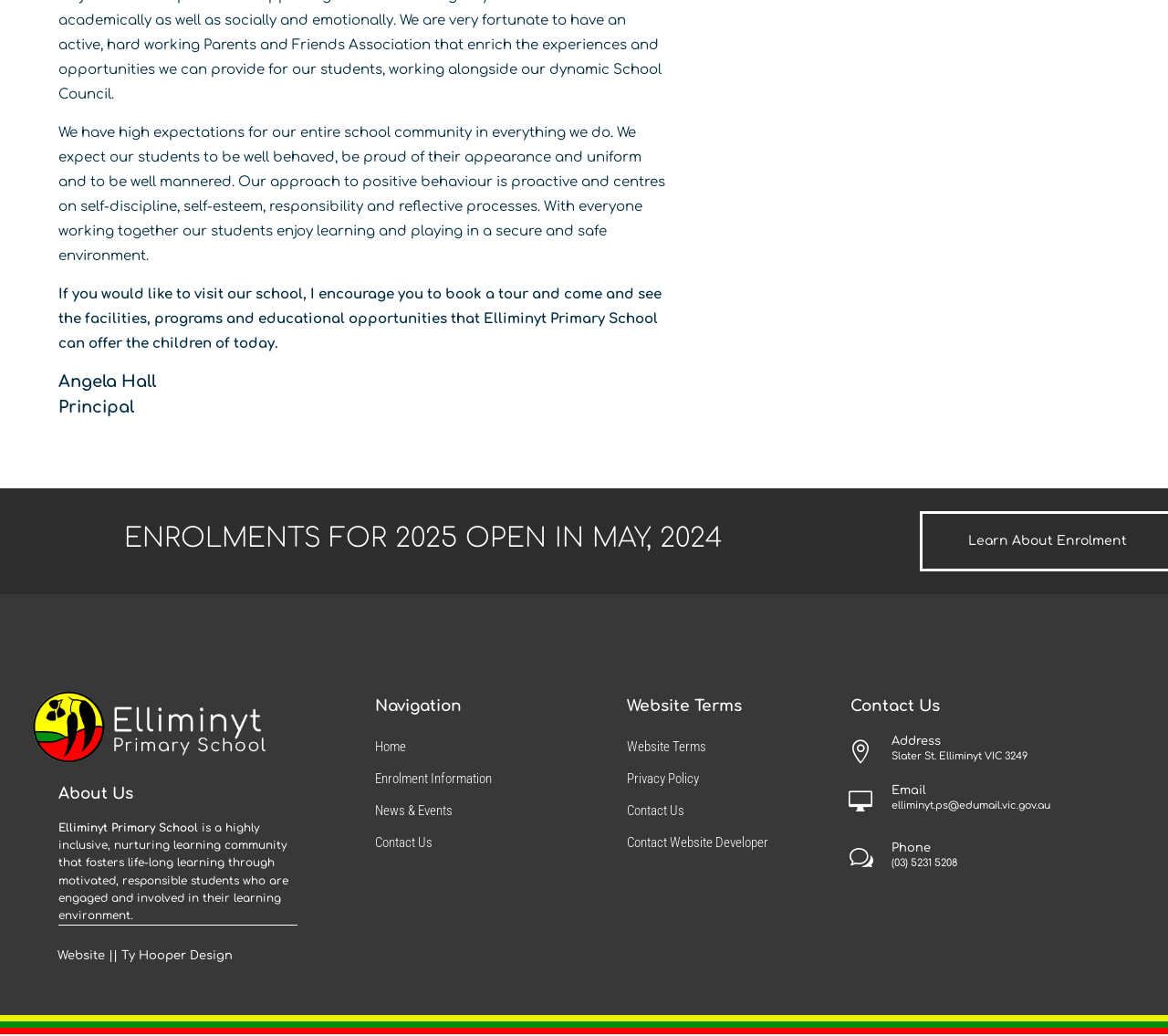Identify the bounding box coordinates for the element you need to click to achieve the following task: "View the News & Events page". The coordinates must be four float values ranging from 0 to 1, formatted as [left, top, right, bottom].

[0.321, 0.774, 0.387, 0.79]